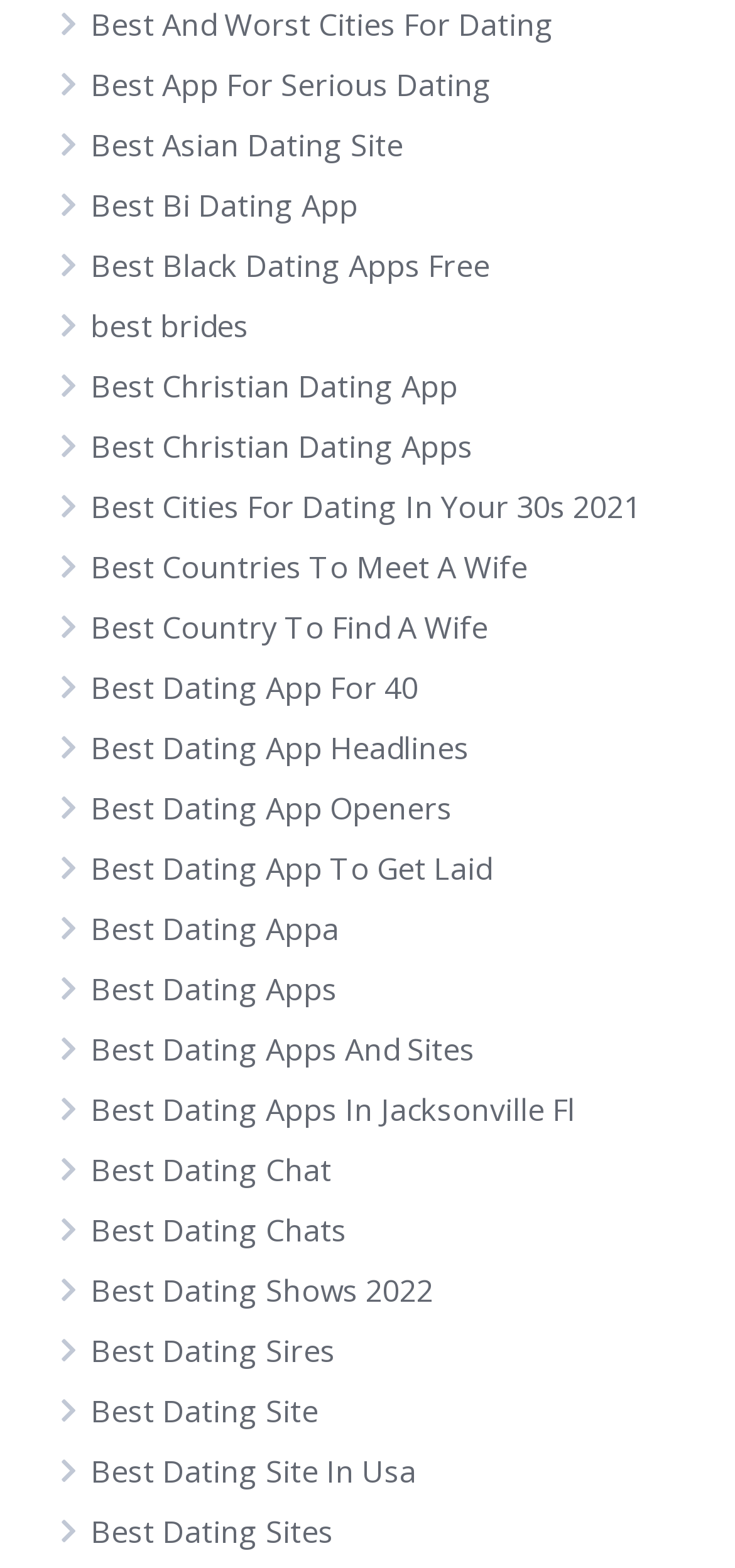Determine the bounding box coordinates for the area that should be clicked to carry out the following instruction: "Check out Best Dating Sites".

[0.123, 0.964, 0.454, 0.99]